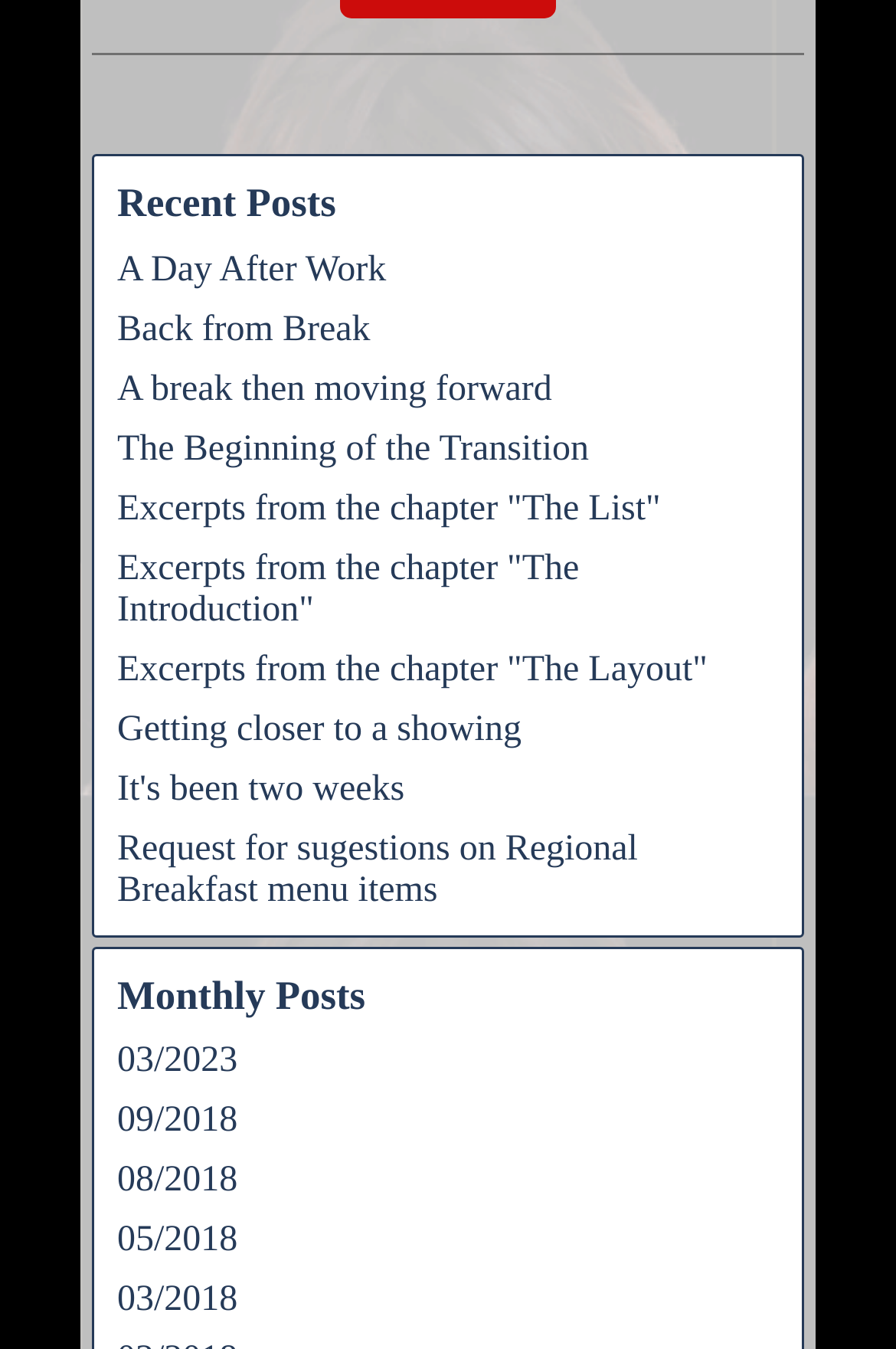Highlight the bounding box of the UI element that corresponds to this description: "value="Send Review"".

[0.103, 0.766, 0.309, 0.824]